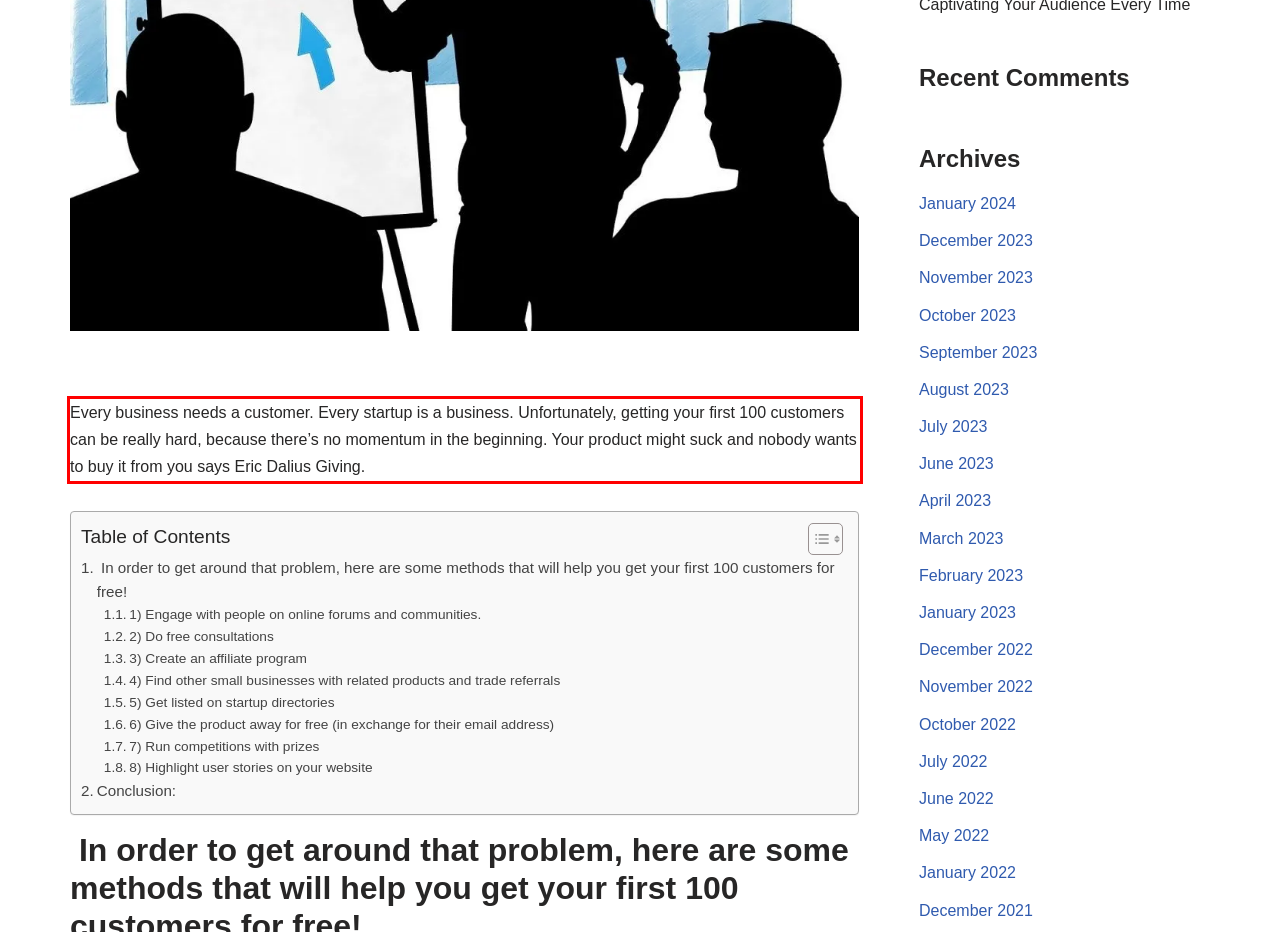Look at the provided screenshot of the webpage and perform OCR on the text within the red bounding box.

Every business needs a customer. Every startup is a business. Unfortunately, getting your first 100 customers can be really hard, because there’s no momentum in the beginning. Your product might suck and nobody wants to buy it from you says Eric Dalius Giving.